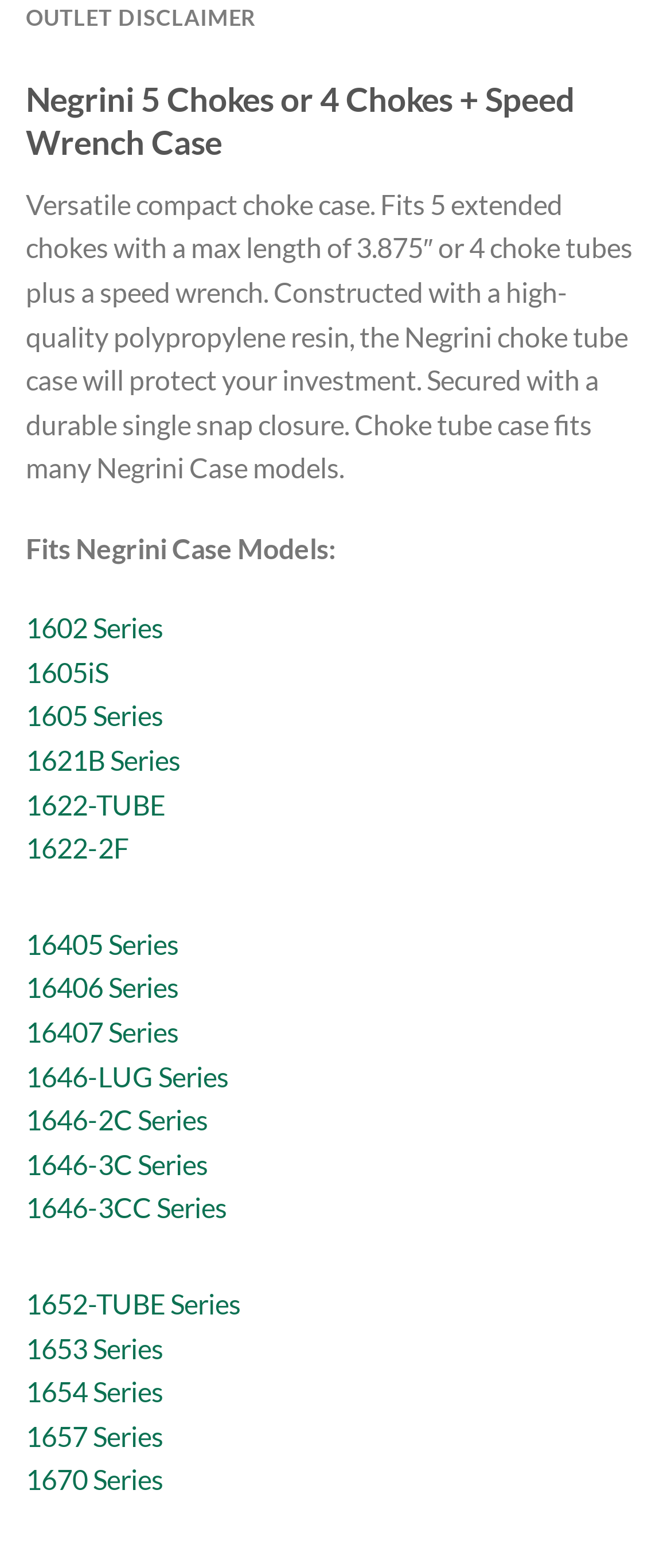Based on the image, give a detailed response to the question: What is the material used to construct the choke tube case?

The answer can be found in the second StaticText element, which describes the product as 'Constructed with a high-quality polypropylene resin, the Negrini choke tube case will protect your investment.'